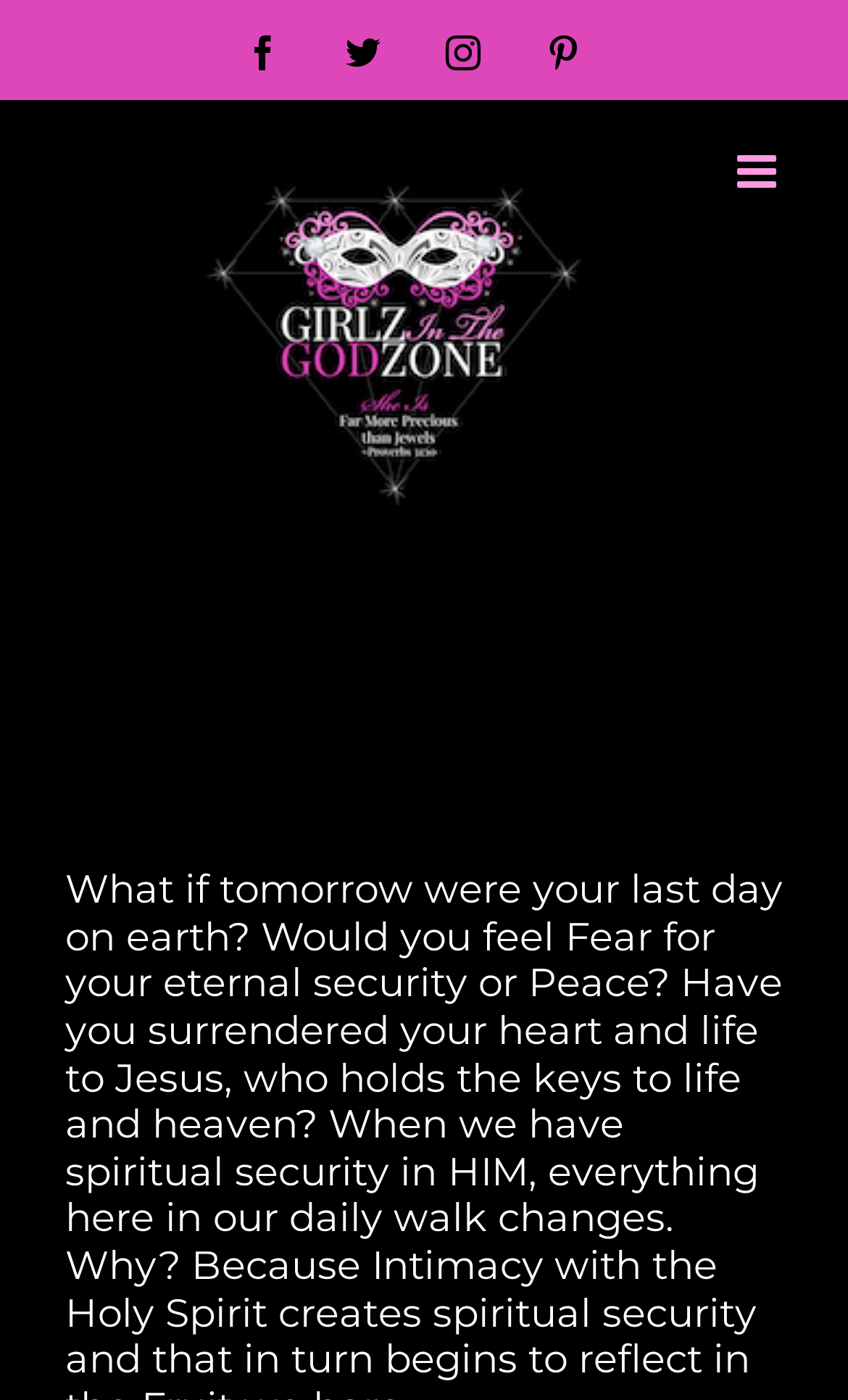Please provide the main heading of the webpage content.

Dose: #20 Spiritual Security